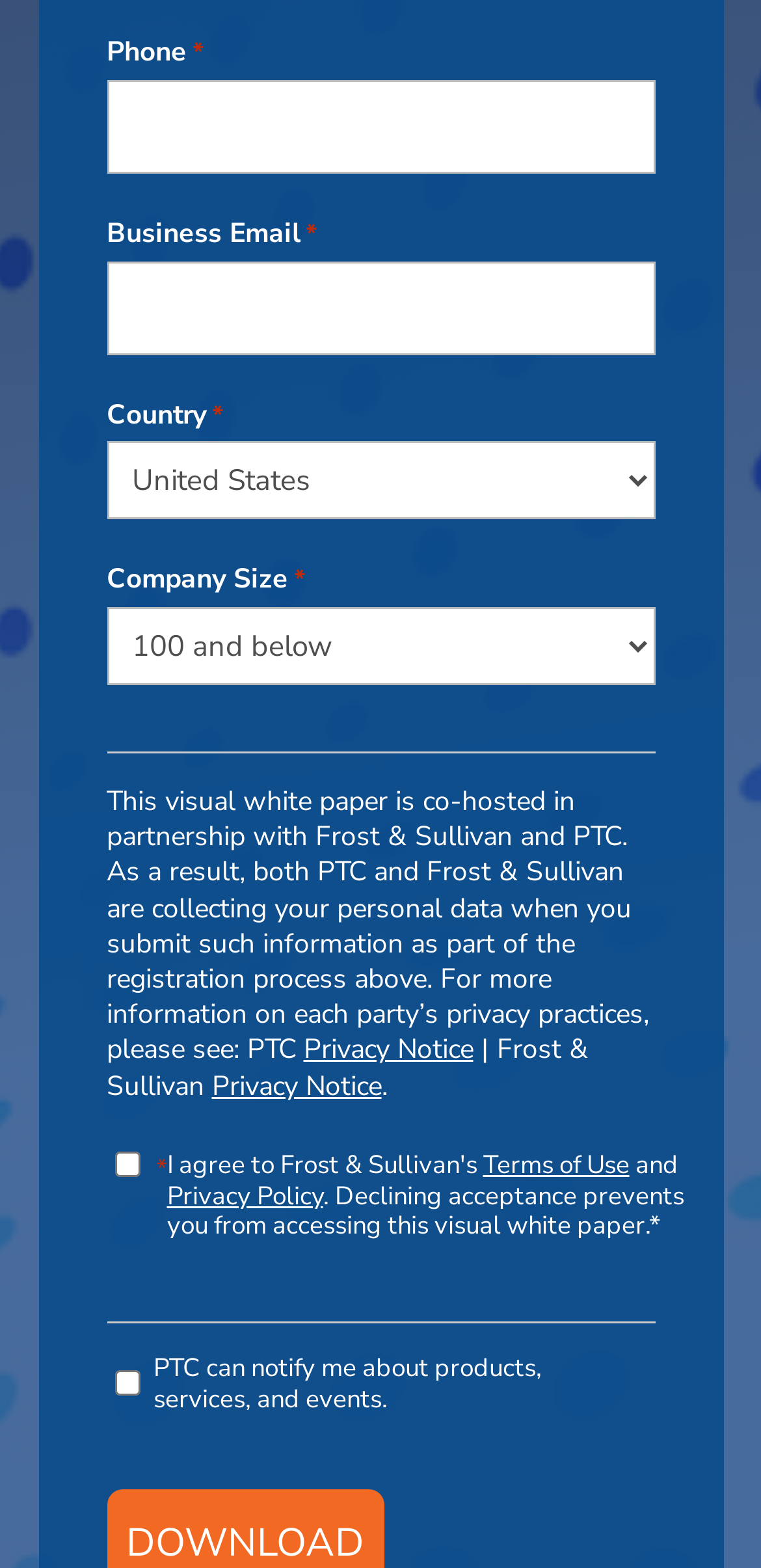How many checkboxes are there on the webpage?
Give a comprehensive and detailed explanation for the question.

There are two checkboxes on the webpage, one for Frost & Sullivan's privacy policy and terms of use, and another for PTC's notification about products, services, and events.